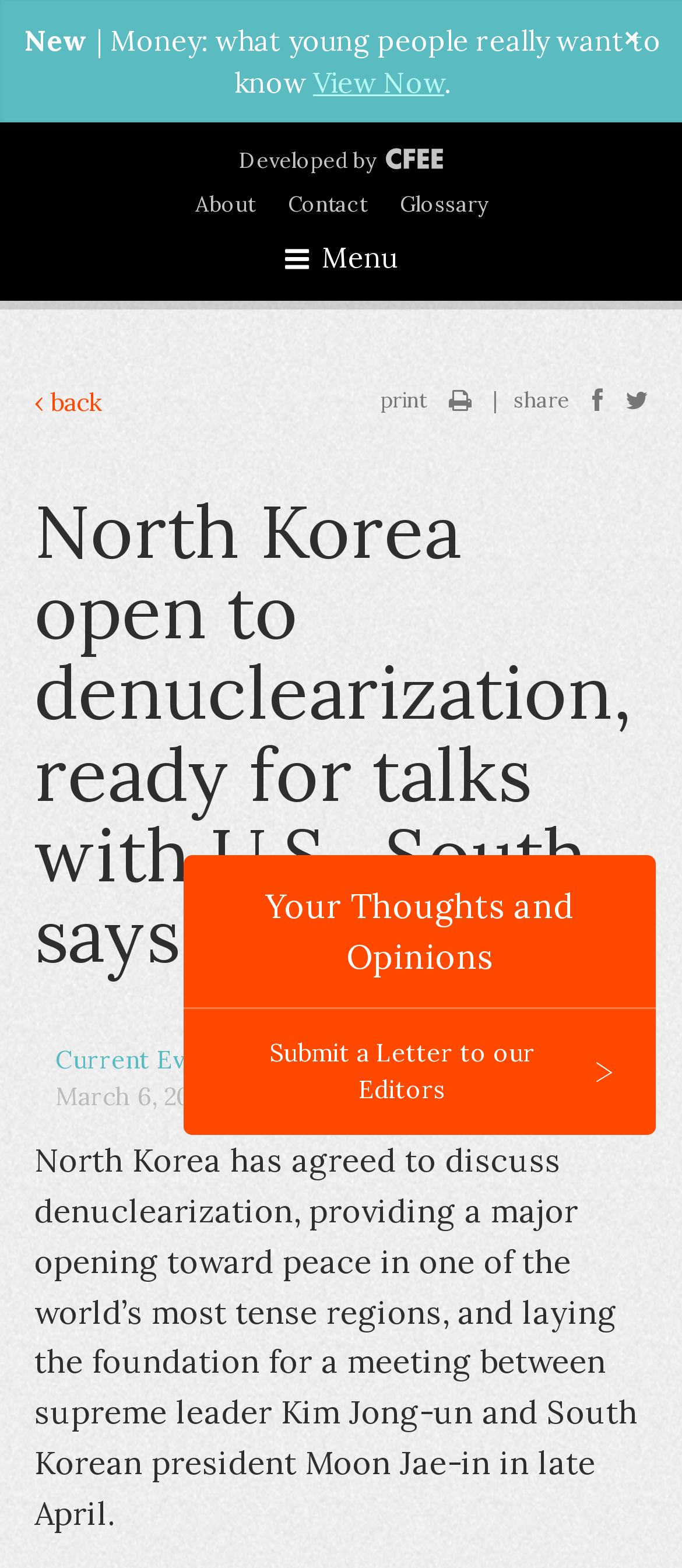From the element description About, predict the bounding box coordinates of the UI element. The coordinates must be specified in the format (top-left x, top-left y, bottom-right x, bottom-right y) and should be within the 0 to 1 range.

[0.286, 0.122, 0.373, 0.138]